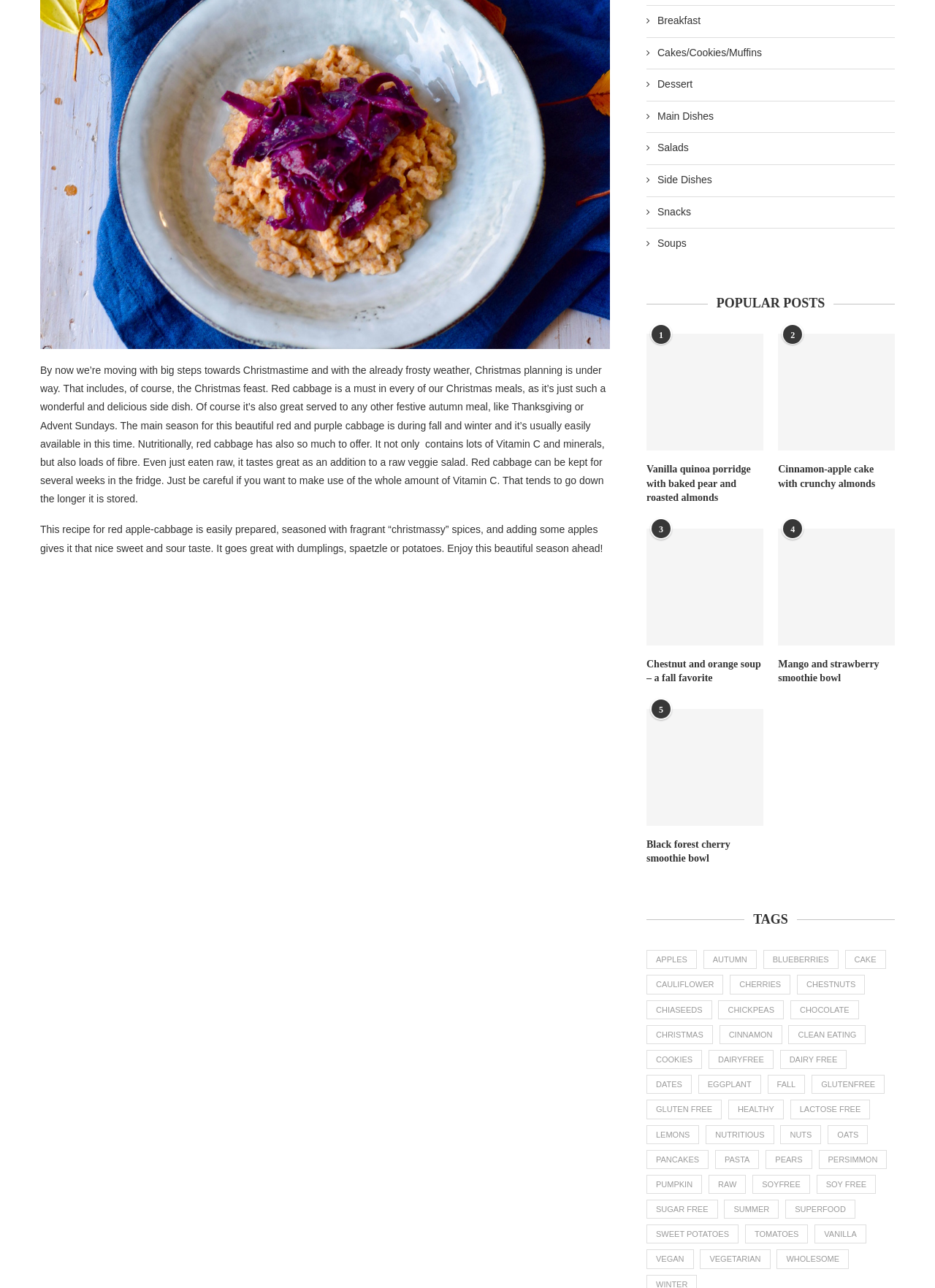Specify the bounding box coordinates for the region that must be clicked to perform the given instruction: "Explore the 'TAGS' section".

[0.691, 0.707, 0.957, 0.721]